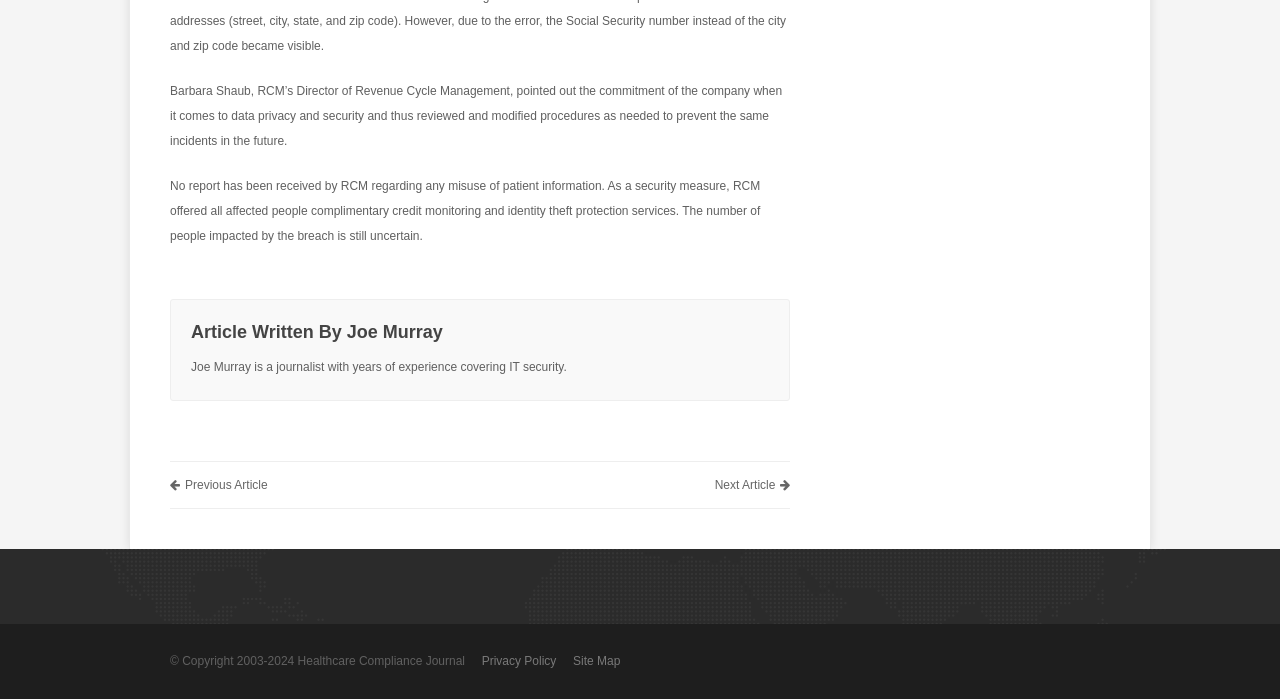Provide a brief response using a word or short phrase to this question:
What is offered to affected people?

Credit monitoring and identity theft protection services